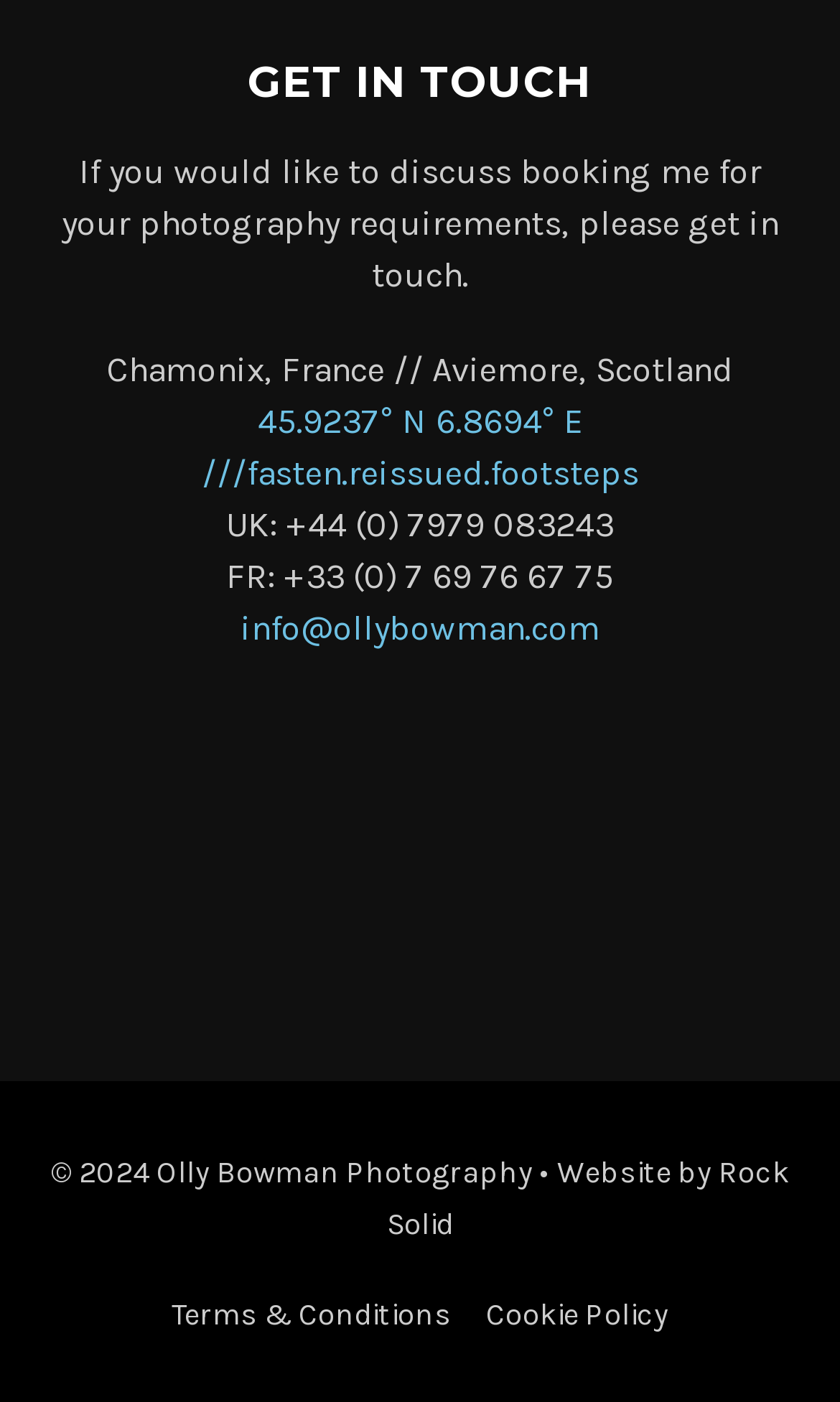Please answer the following question using a single word or phrase: 
What is the location of the photographer?

Chamonix, France and Aviemore, Scotland